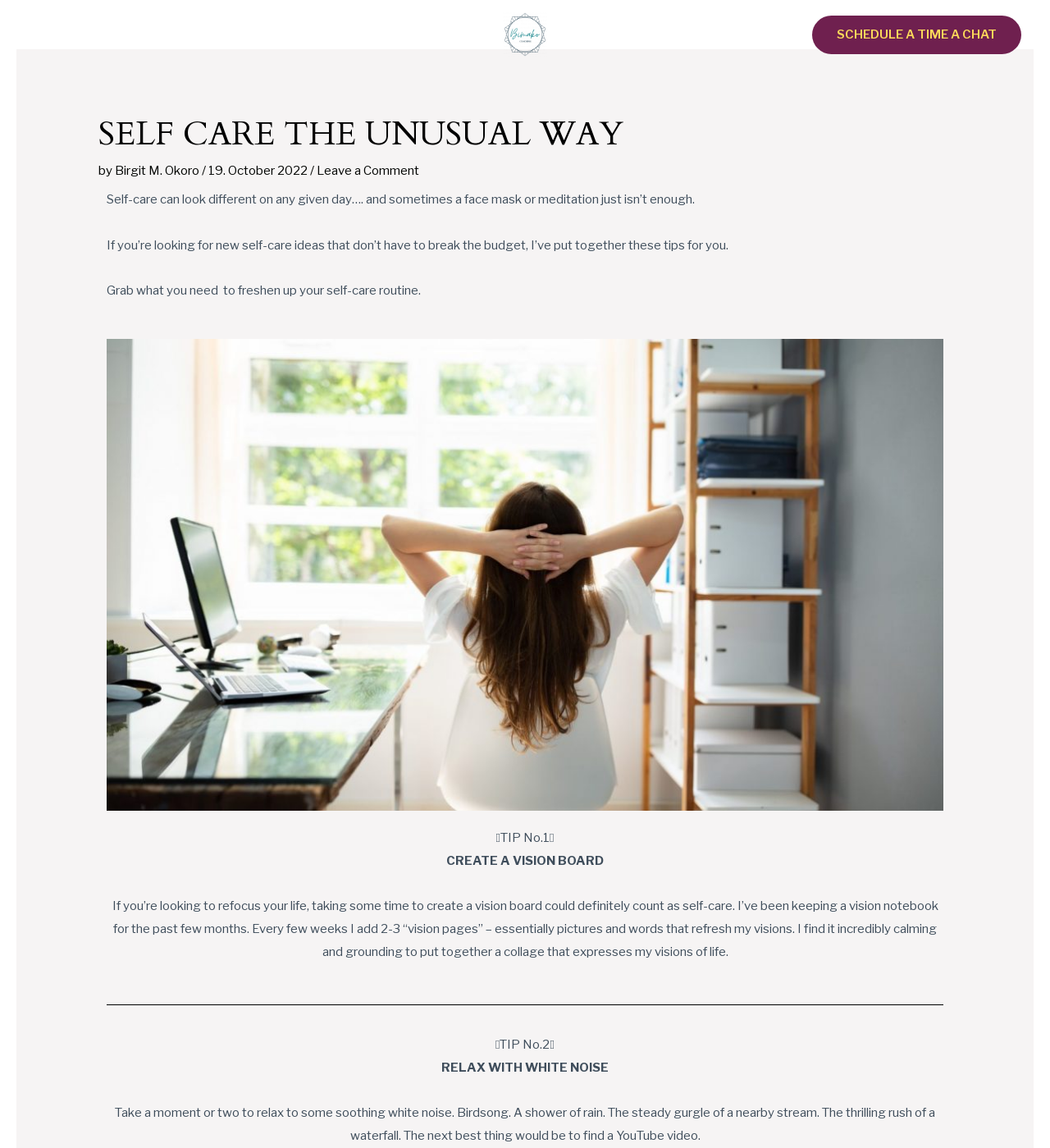Using the description "Schedule a time a chat", locate and provide the bounding box of the UI element.

[0.773, 0.013, 0.973, 0.047]